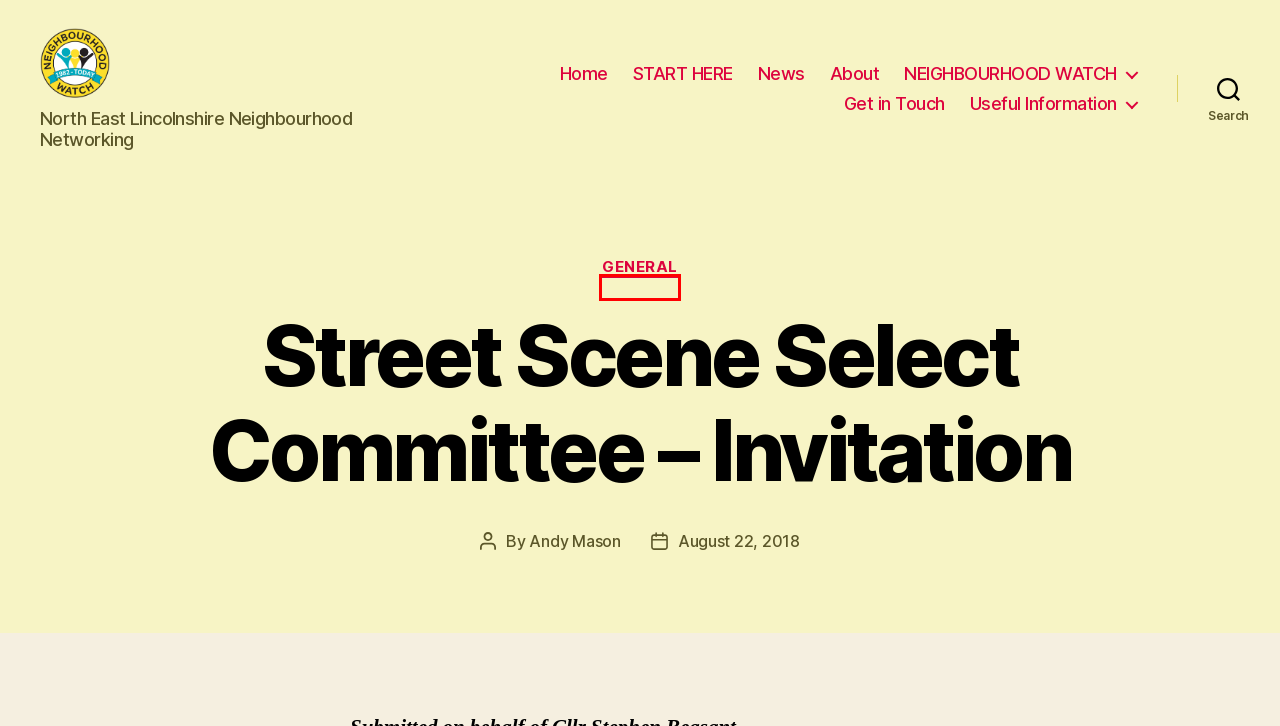After examining the screenshot of a webpage with a red bounding box, choose the most accurate webpage description that corresponds to the new page after clicking the element inside the red box. Here are the candidates:
A. About the programme – North East Lincolnshire Neighbourhood Networking
B. Neighbourhood Watch – North East Lincolnshire Neighbourhood Networking
C. Andy Mason – North East Lincolnshire Neighbourhood Networking
D. North East Lincolnshire Neighbourhood Networking – North East Lincolnshire Neighbourhood Networking
E. Start Here – North East Lincolnshire Neighbourhood Networking
F. Useful Resources – North East Lincolnshire Neighbourhood Networking
G. Get in Touch – North East Lincolnshire Neighbourhood Networking
H. General – North East Lincolnshire Neighbourhood Networking

H